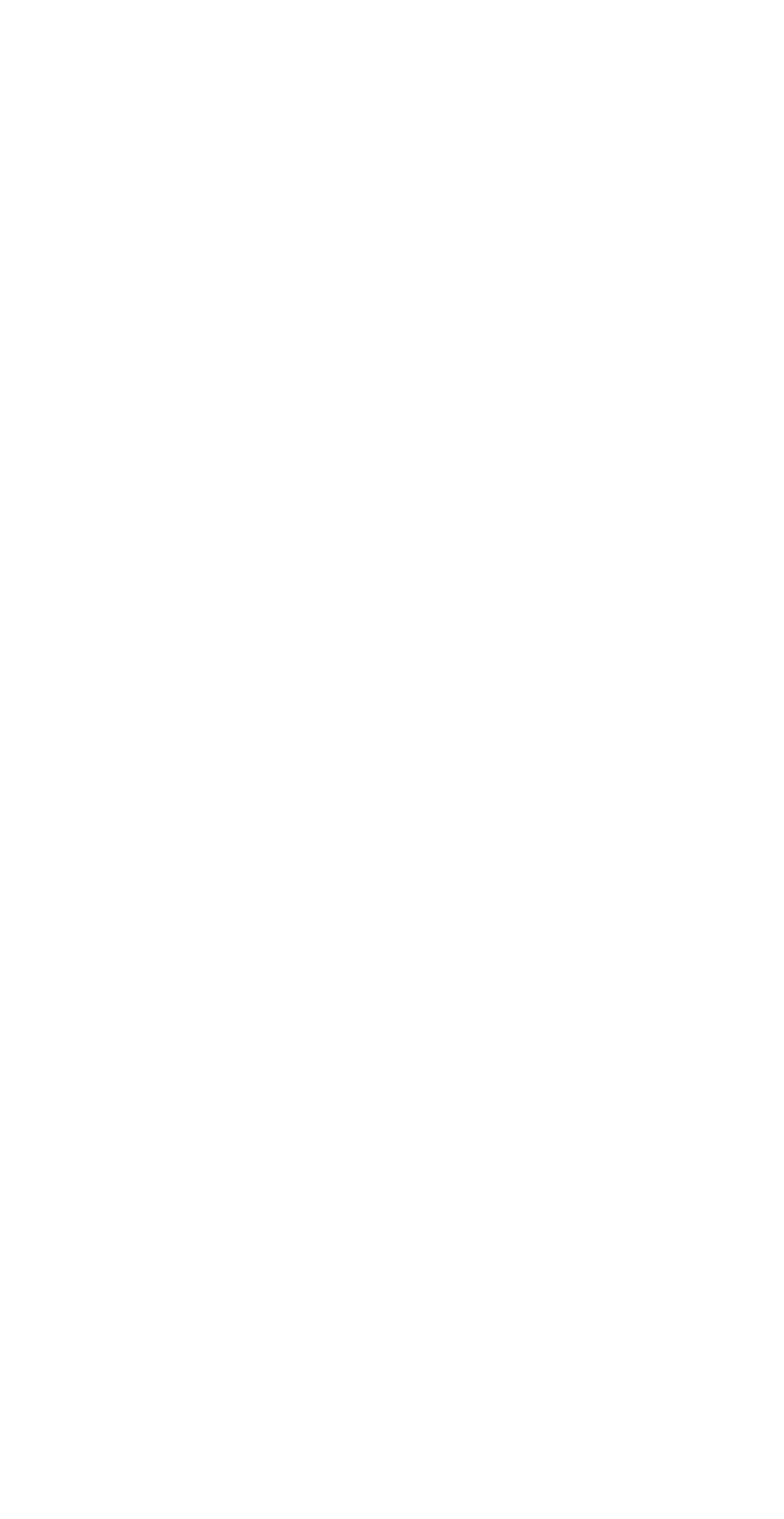Identify the bounding box of the HTML element described as: "name="last-name" placeholder="Last Name*"".

None